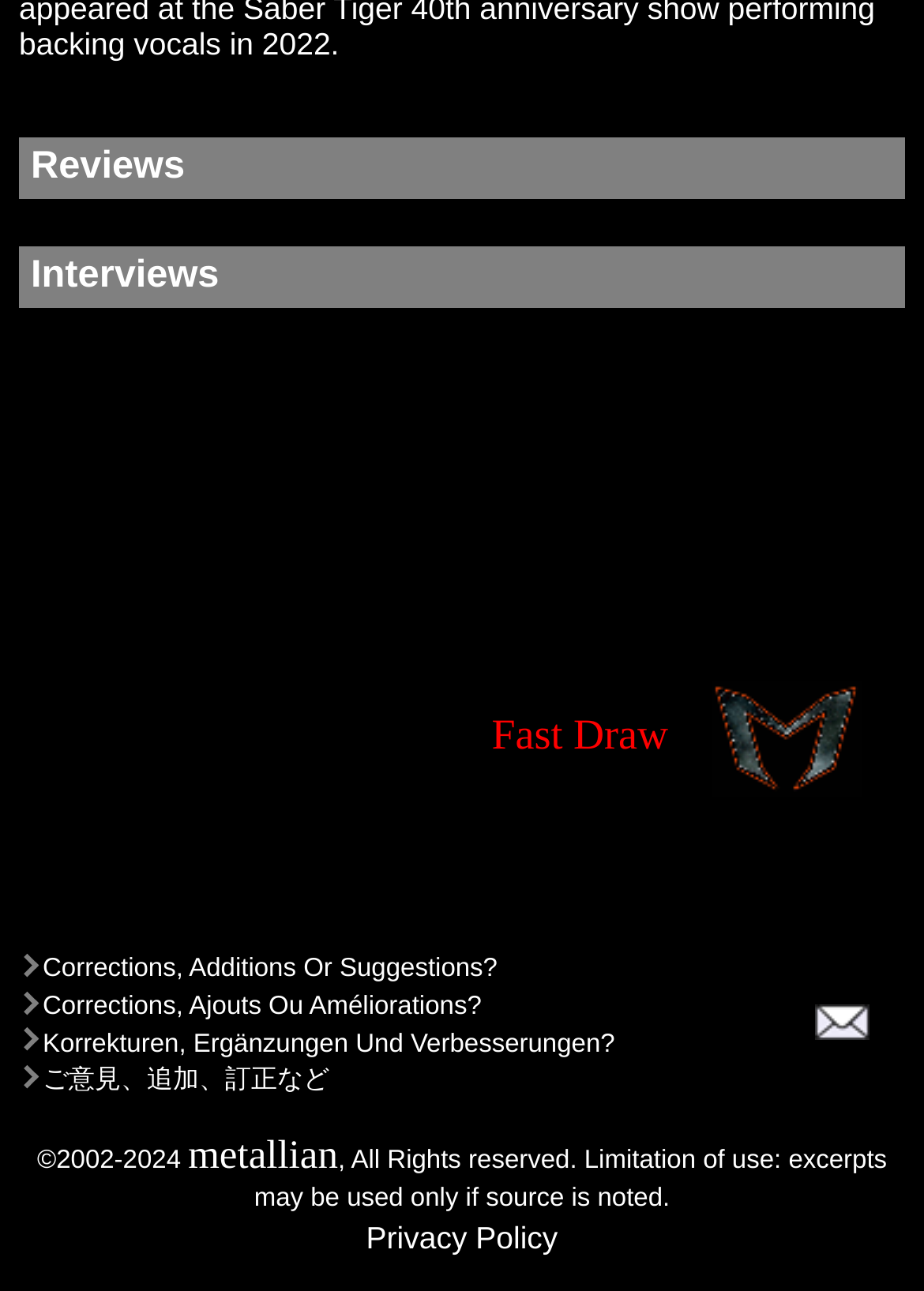What is the name of the website?
Please use the image to provide an in-depth answer to the question.

I found the link element 'metallian' which suggests that it is the name of the website.